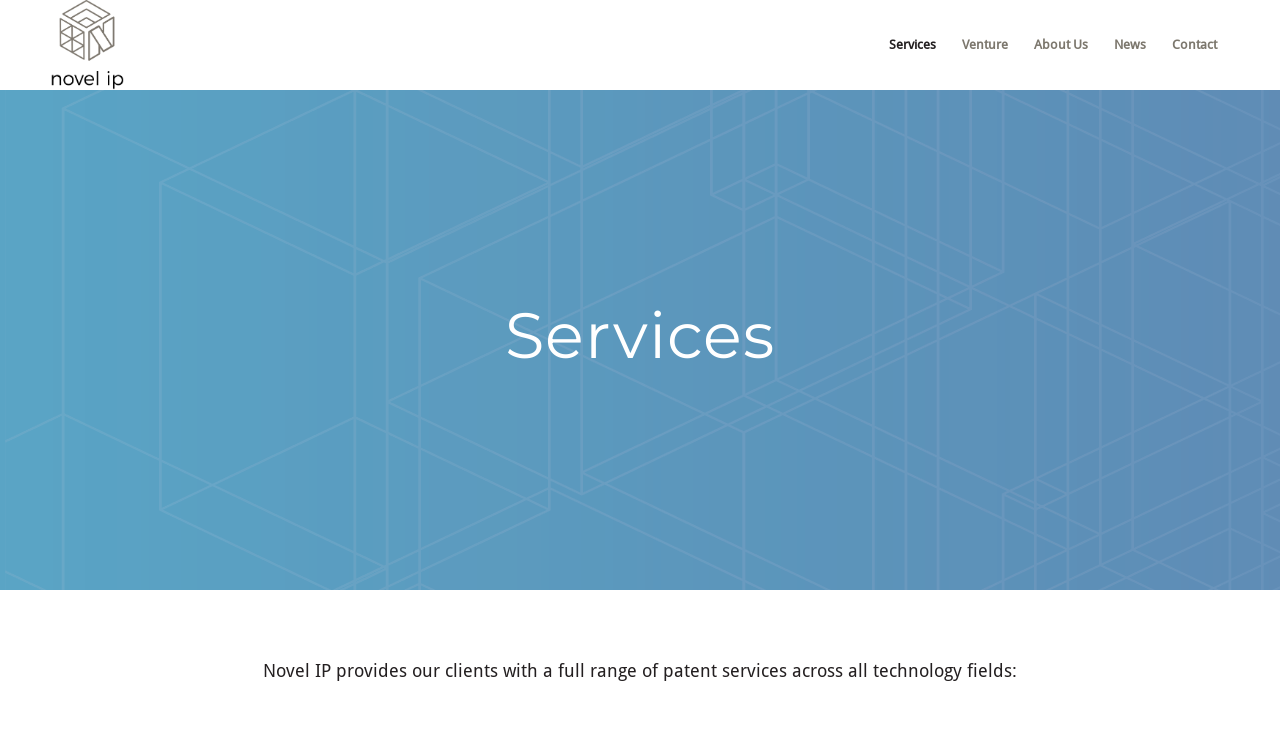How many navigation links are there?
Using the image, provide a detailed and thorough answer to the question.

There are 5 navigation links at the top of the webpage, which are Services, Venture, About Us, News, and Contact.